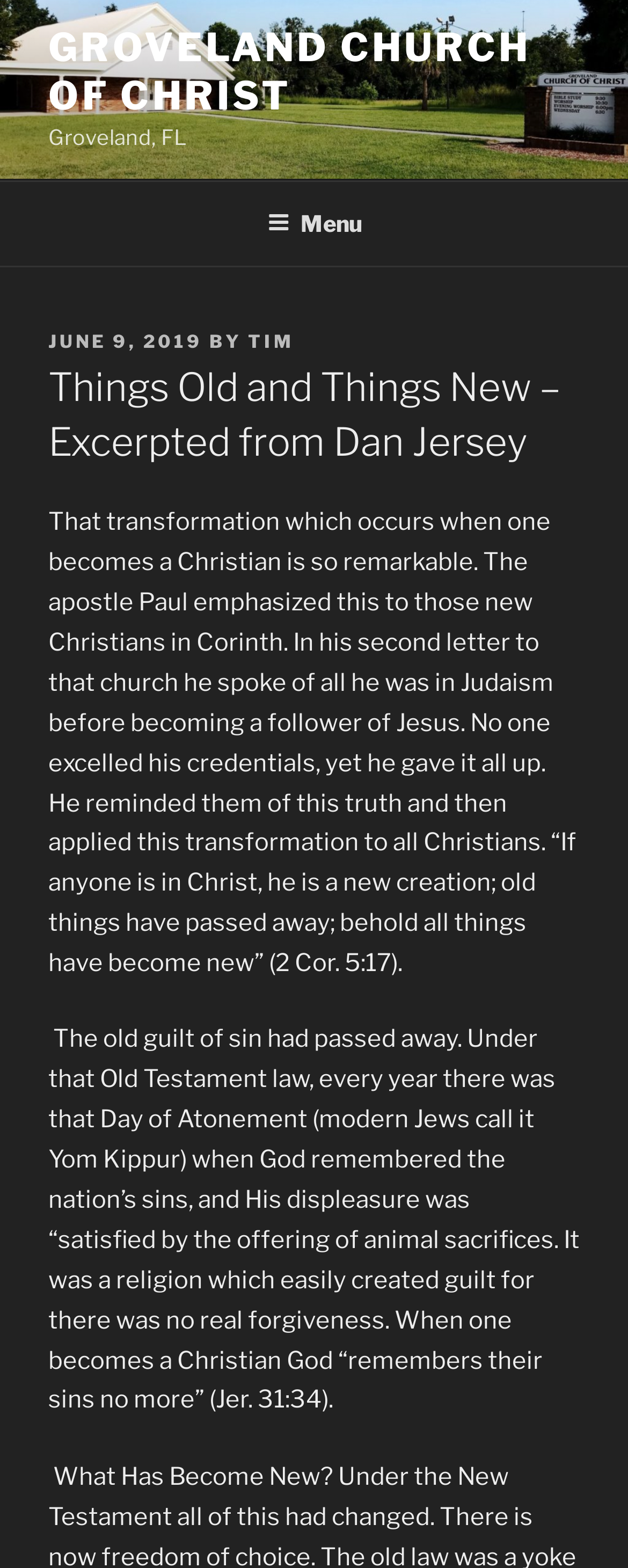Given the webpage screenshot and the description, determine the bounding box coordinates (top-left x, top-left y, bottom-right x, bottom-right y) that define the location of the UI element matching this description: June 9, 2019August 18, 2019

[0.077, 0.211, 0.323, 0.225]